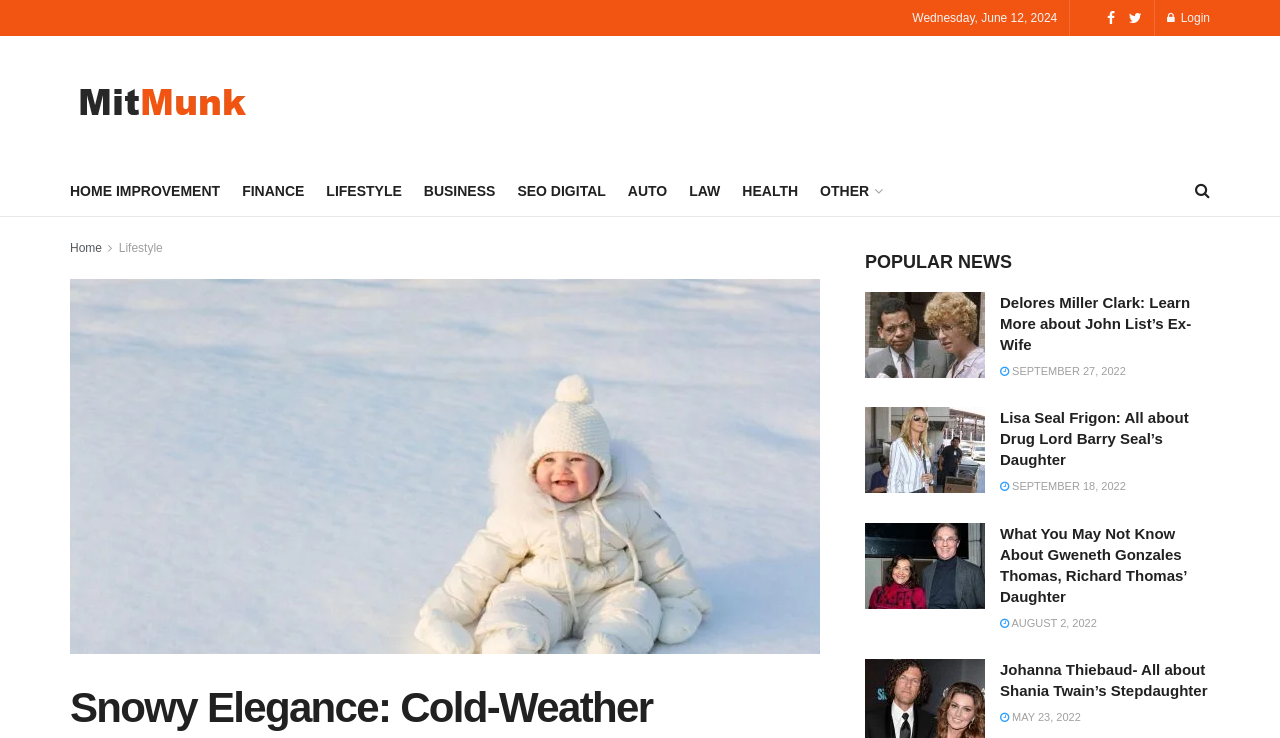Review the image closely and give a comprehensive answer to the question: What is the category of the link 'LIFESTYLE'?

I found the link 'LIFESTYLE' in the navigation menu, which suggests that it is a category or section of the webpage.